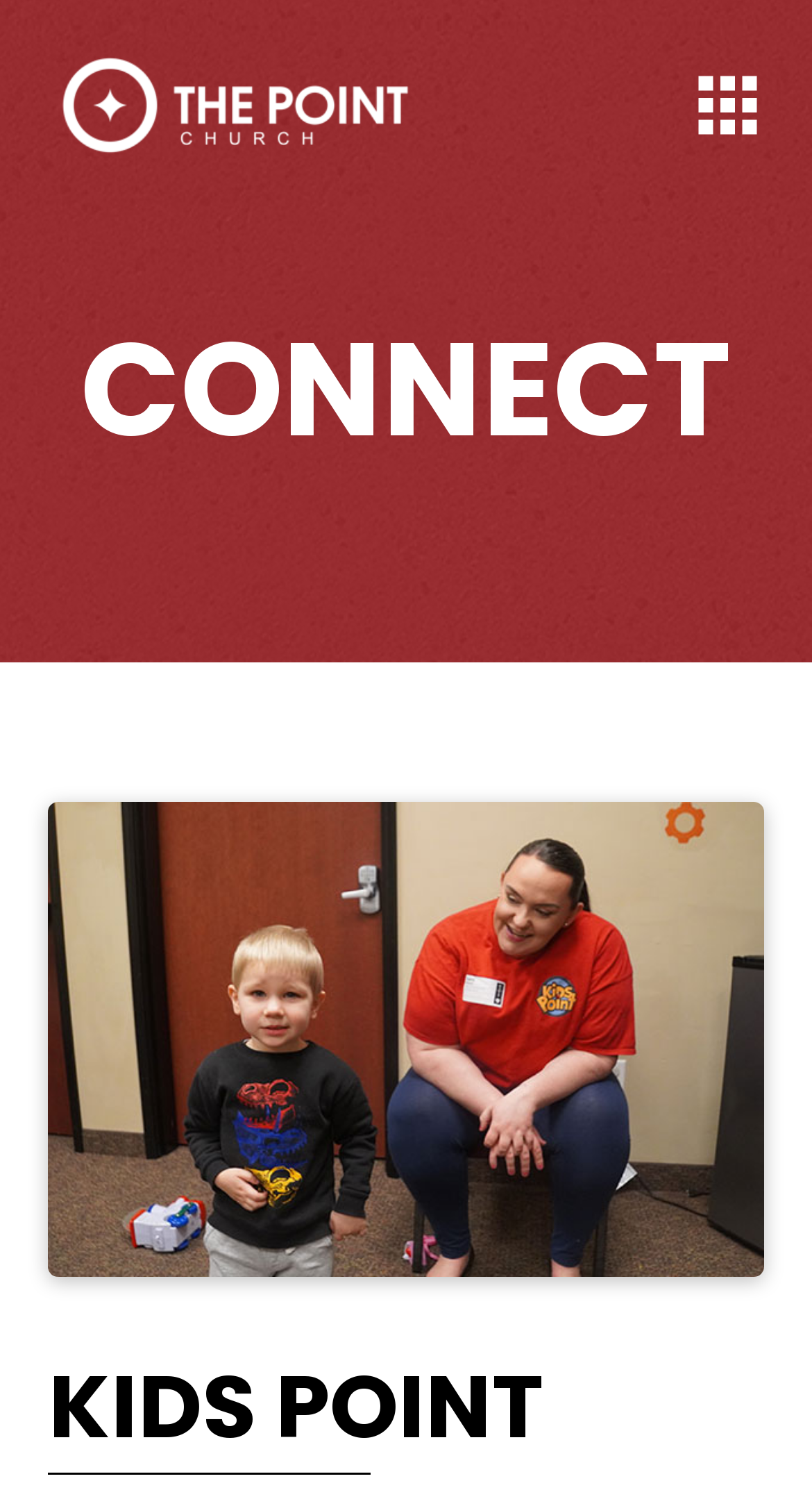Refer to the element description aria-label="Toggle Modal Content" and identify the corresponding bounding box in the screenshot. Format the coordinates as (top-left x, top-left y, bottom-right x, bottom-right y) with values in the range of 0 to 1.

[0.841, 0.041, 0.949, 0.099]